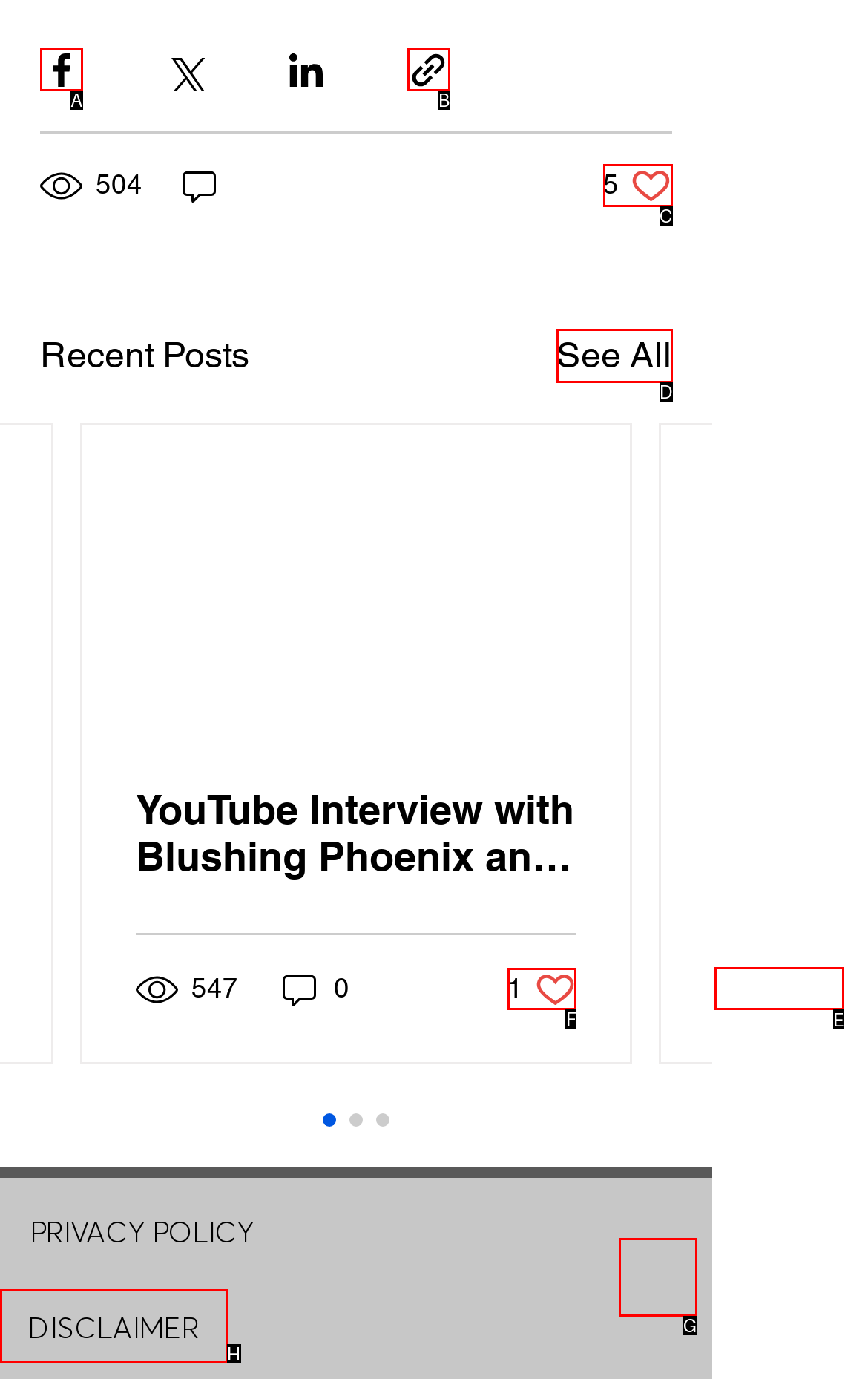Which lettered option should I select to achieve the task: Like the post according to the highlighted elements in the screenshot?

F